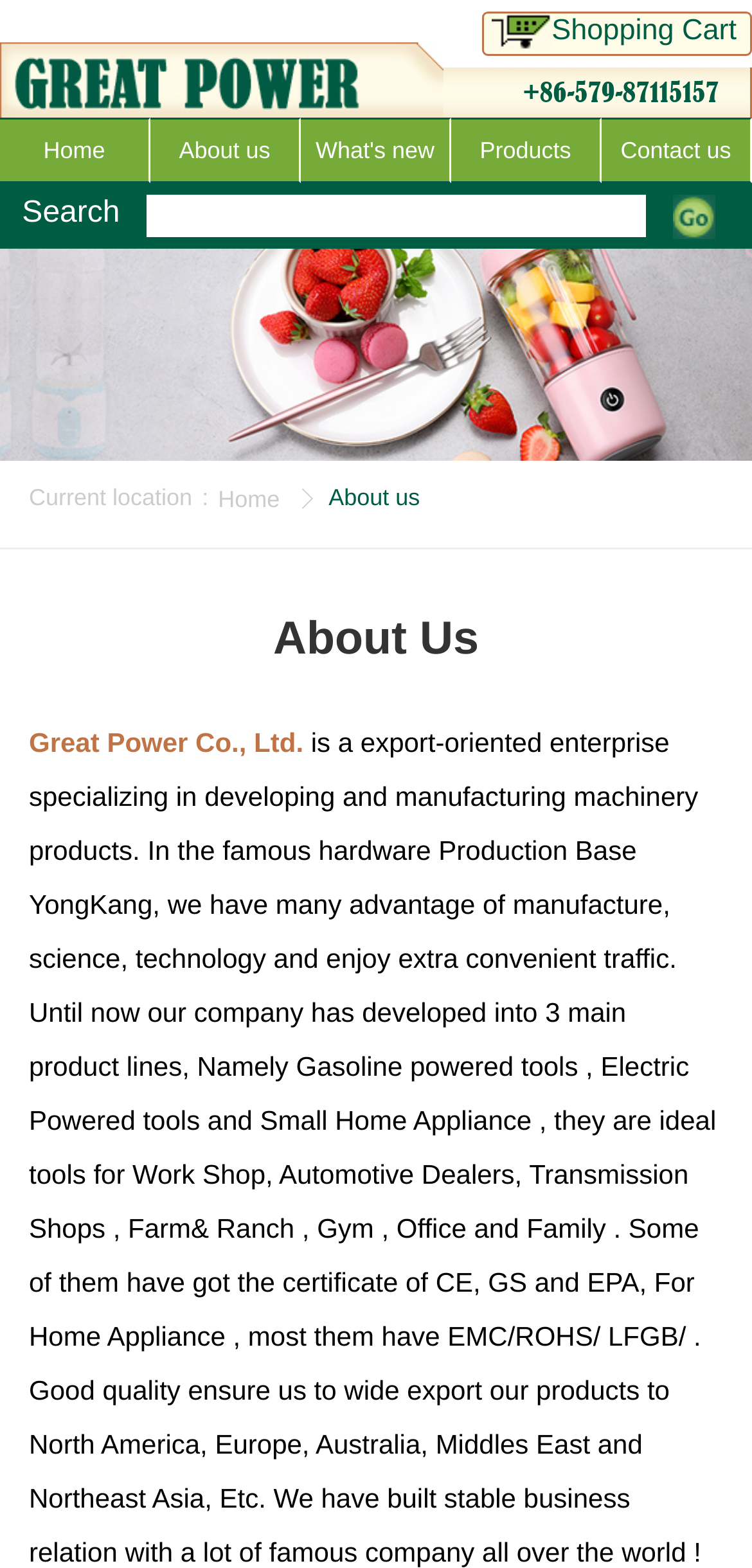What is the phone number on the top right?
Based on the screenshot, answer the question with a single word or phrase.

+86-579-87115157